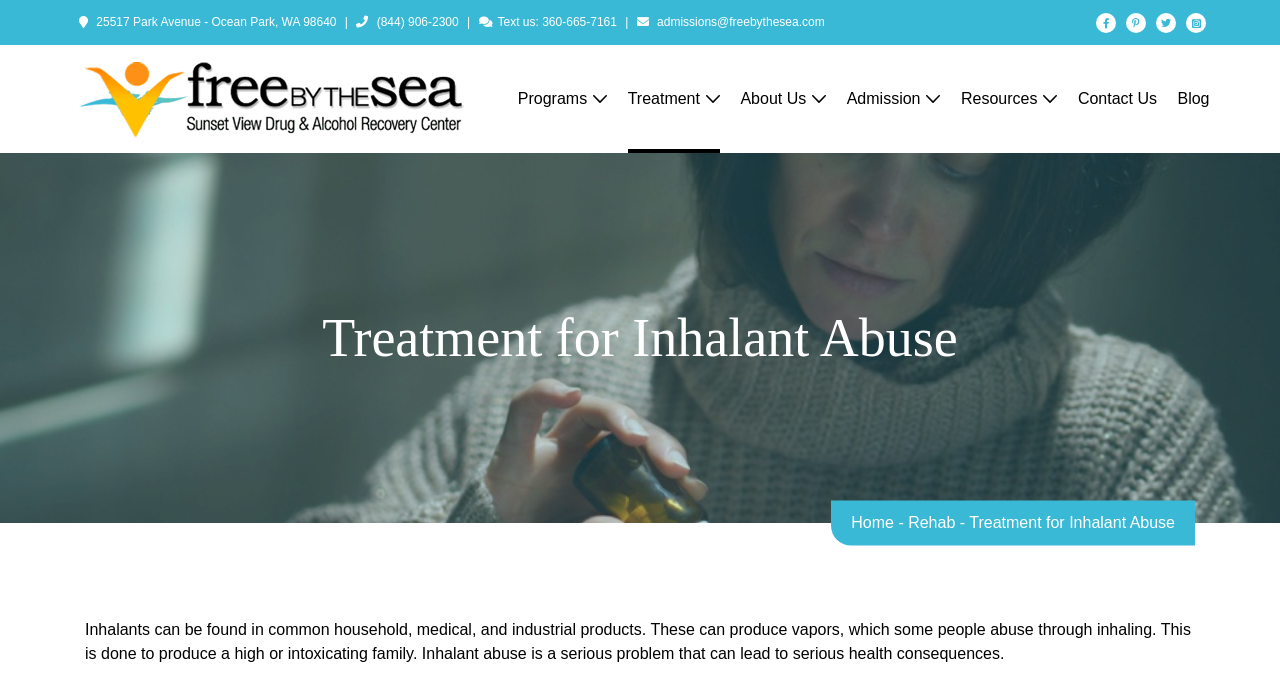Please identify the bounding box coordinates of the element I should click to complete this instruction: 'Read the blog'. The coordinates should be given as four float numbers between 0 and 1, like this: [left, top, right, bottom].

[0.92, 0.066, 0.945, 0.225]